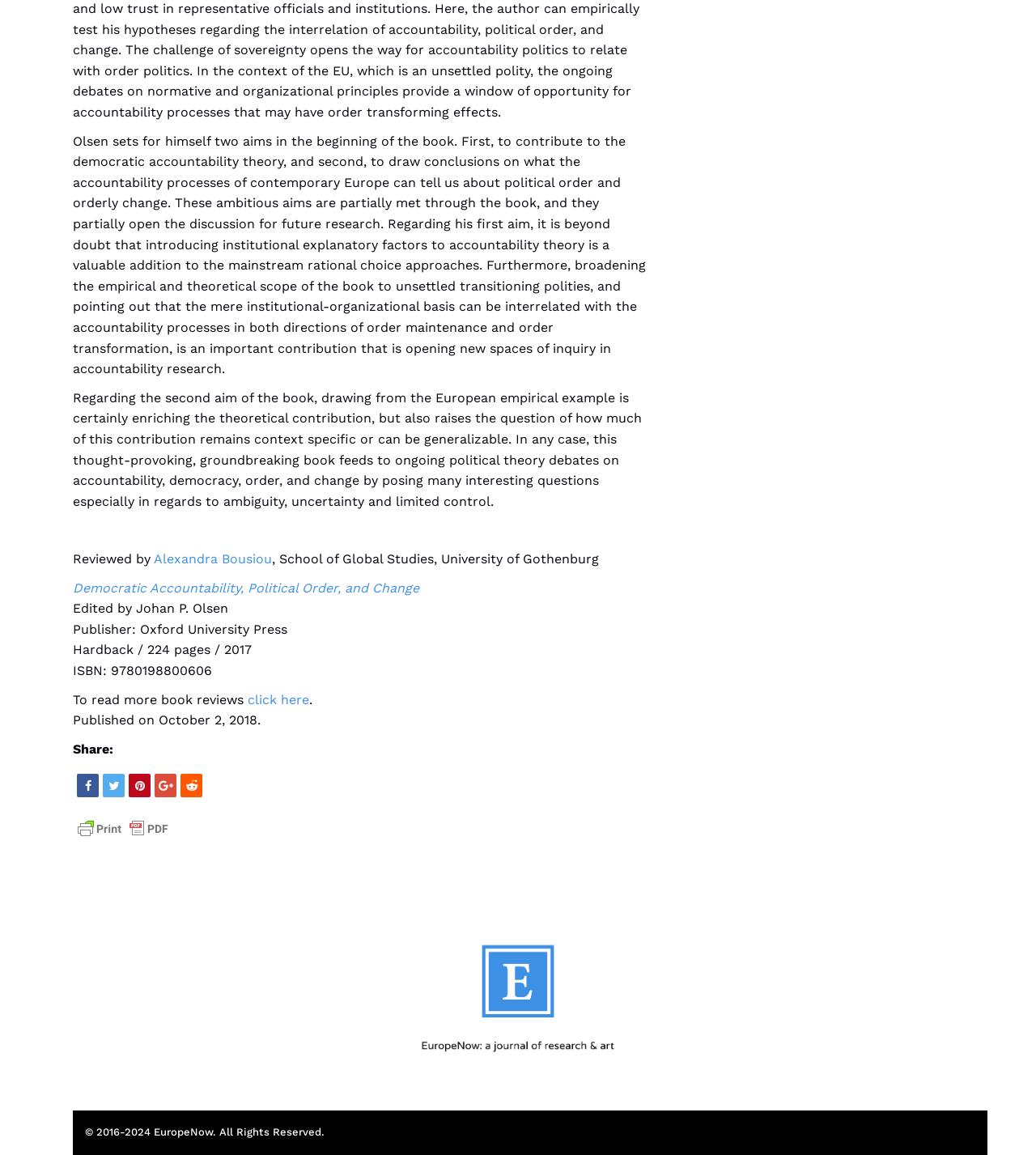Who is the editor of the book?
Please provide a comprehensive answer based on the contents of the image.

The editor's name is mentioned in the text 'Edited by Johan P. Olsen', which indicates that Johan P. Olsen is the editor of the book.